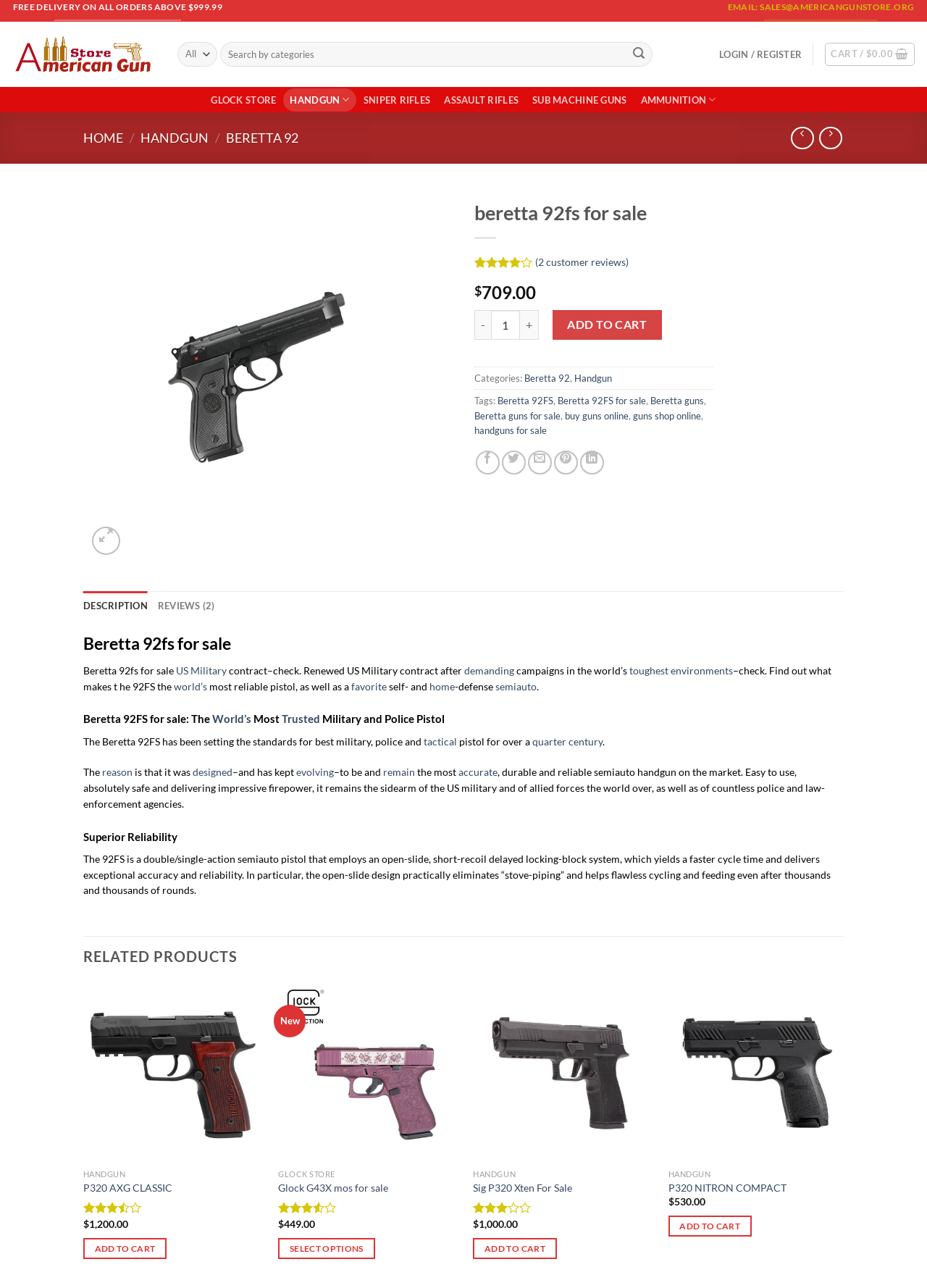From the screenshot, find the bounding box of the UI element matching this description: "Add to wishlist". Supply the bounding box coordinates in the form [left, top, right, bottom], each a float between 0 and 1.

[0.24, 0.79, 0.271, 0.807]